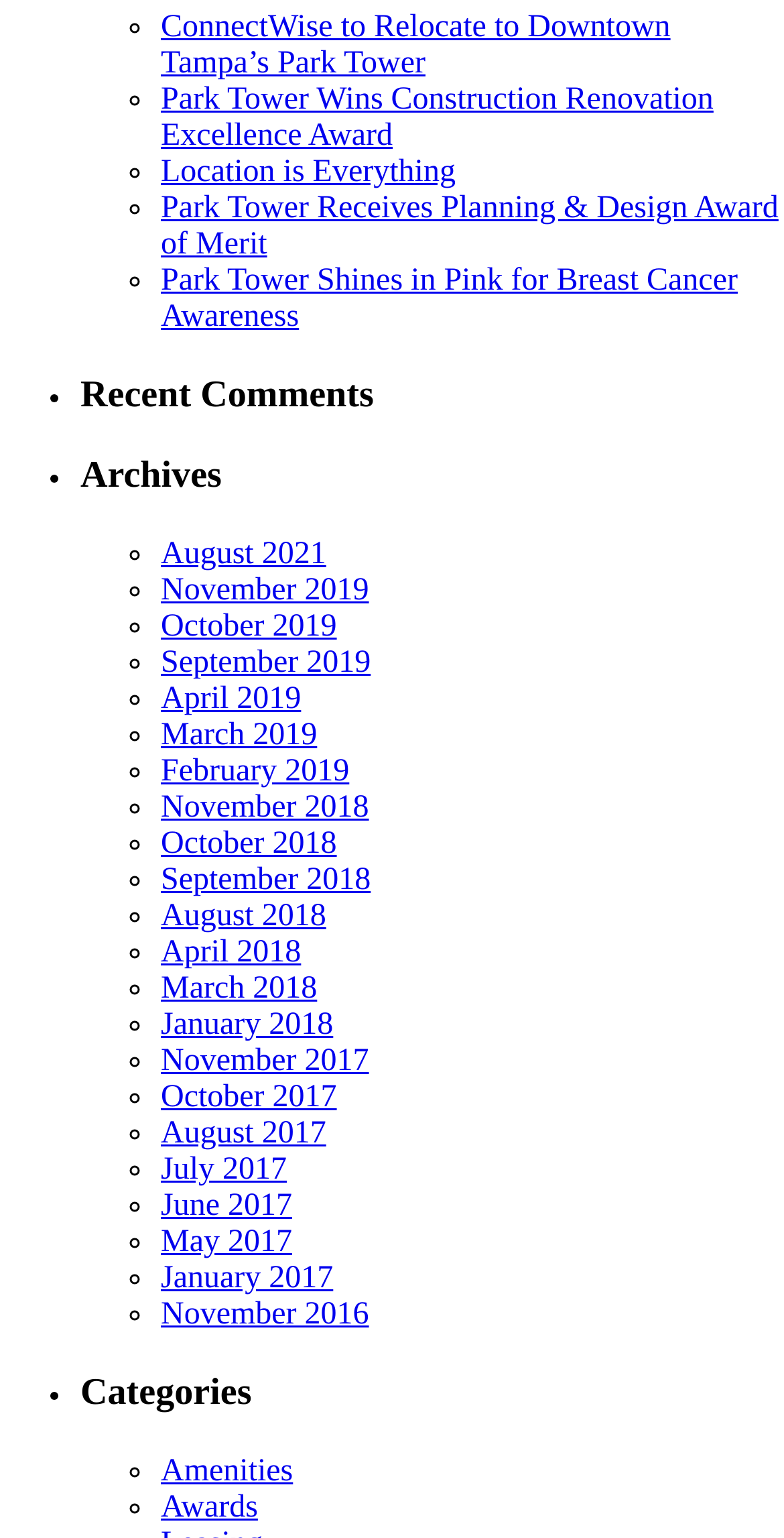What type of awards are mentioned on the webpage?
Respond with a short answer, either a single word or a phrase, based on the image.

Construction and Planning